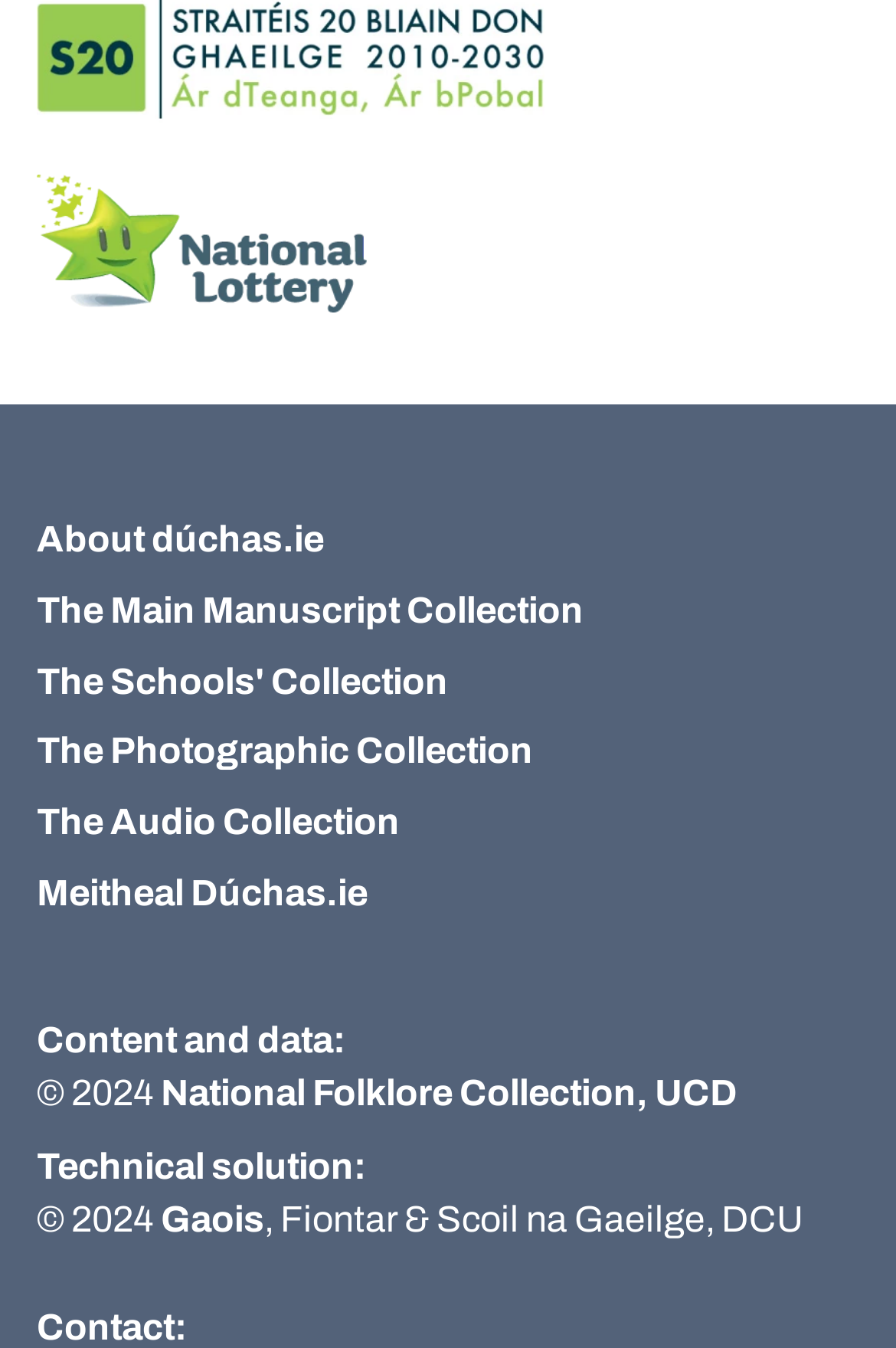Can you specify the bounding box coordinates of the area that needs to be clicked to fulfill the following instruction: "Contact the website administrator"?

[0.041, 0.969, 0.195, 0.998]